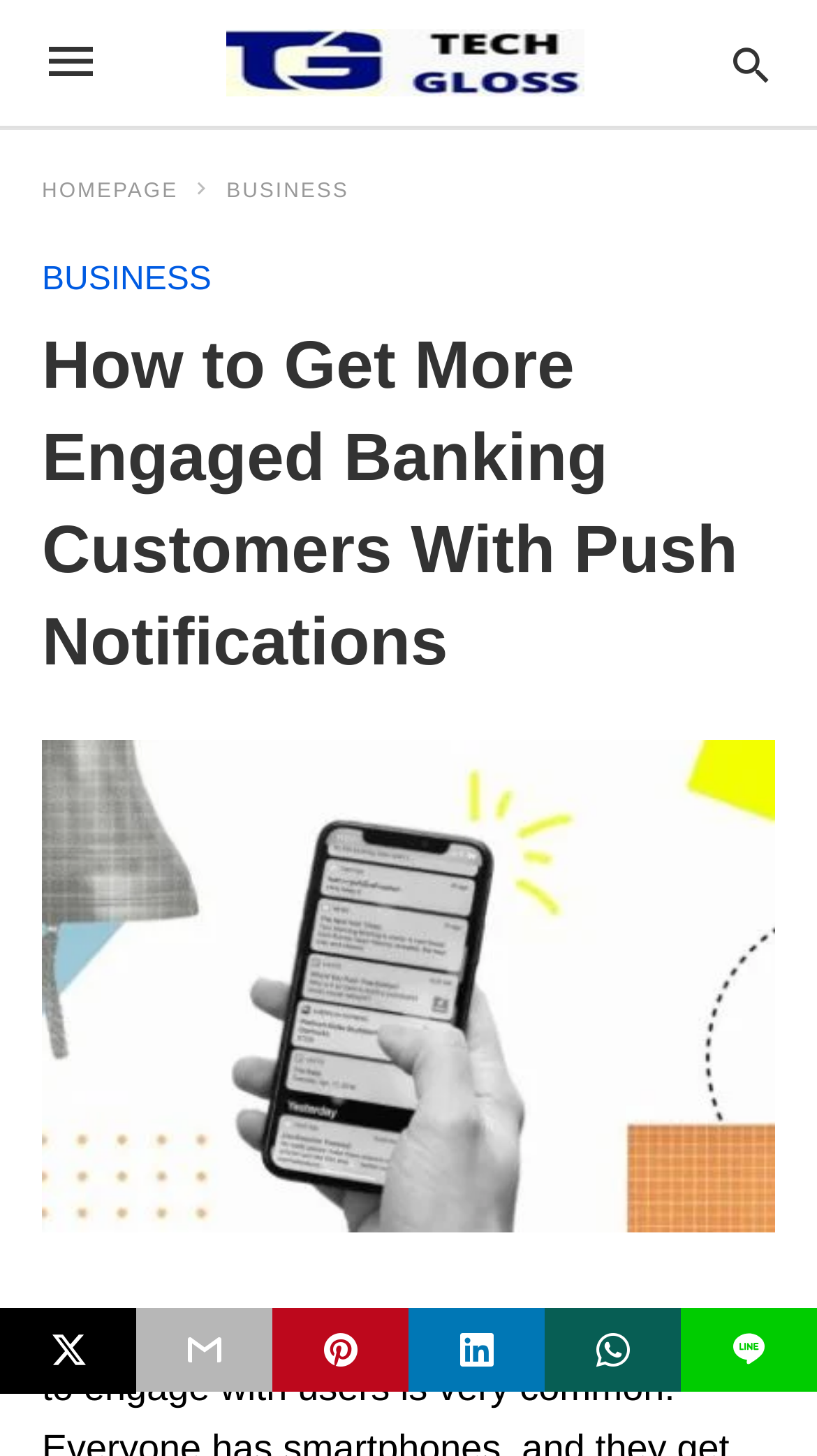What is the topic of the article?
Could you give a comprehensive explanation in response to this question?

Based on the webpage, the main heading is 'How to Get More Engaged Banking Customers With Push Notifications' and there is an image with the text 'Push Notifications', indicating that the topic of the article is related to push notifications.